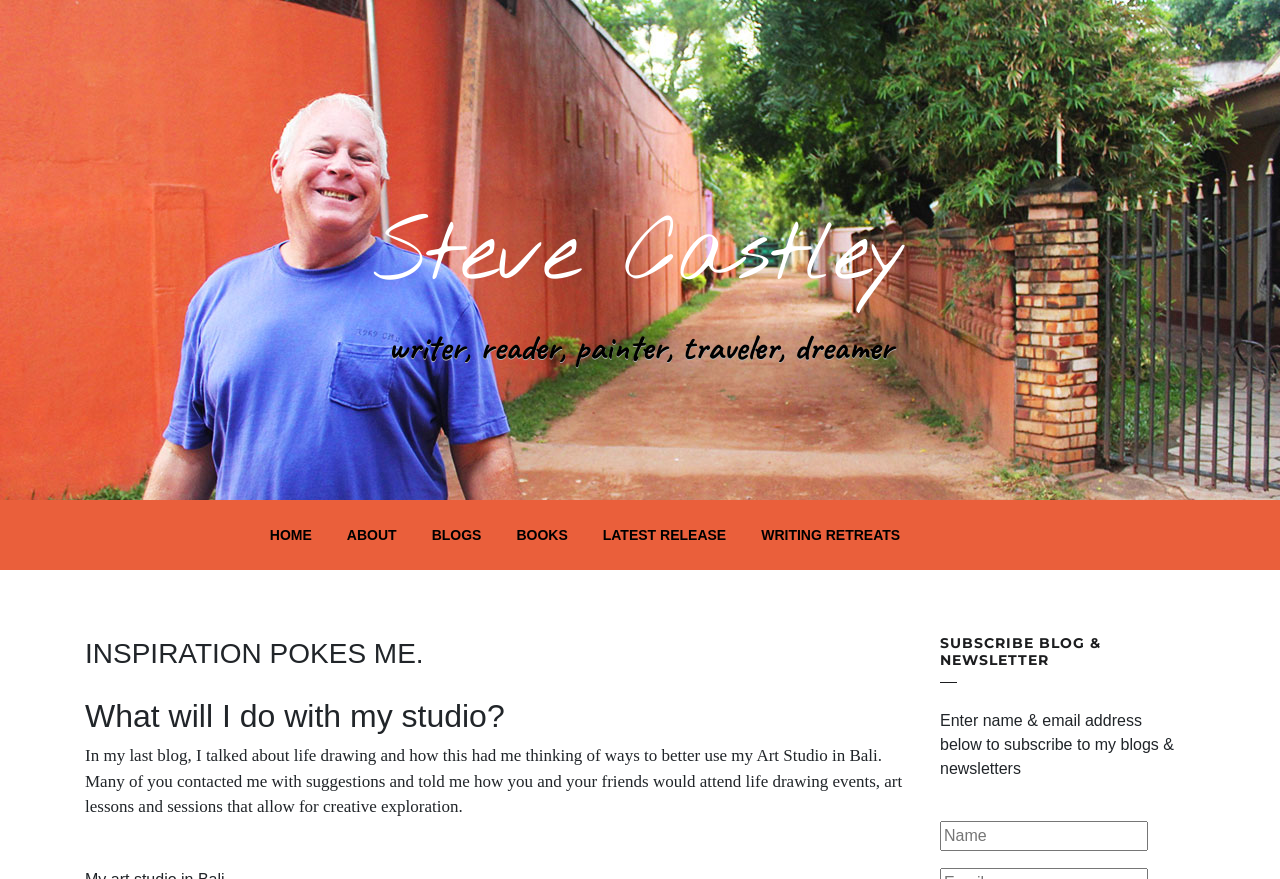Please determine the bounding box coordinates for the element that should be clicked to follow these instructions: "go to HOME page".

[0.197, 0.581, 0.257, 0.637]